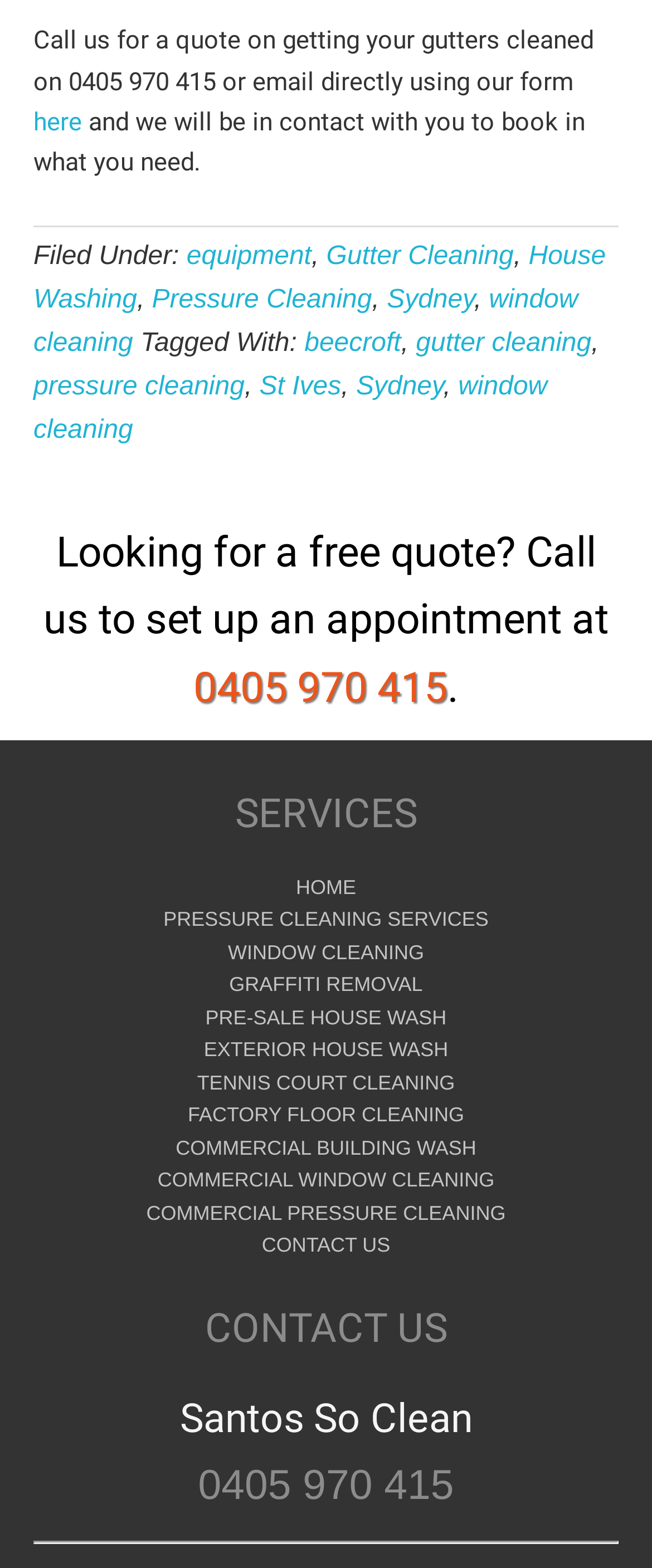Kindly provide the bounding box coordinates of the section you need to click on to fulfill the given instruction: "Click the 'PRESSURE CLEANING SERVICES' link".

[0.251, 0.579, 0.749, 0.594]